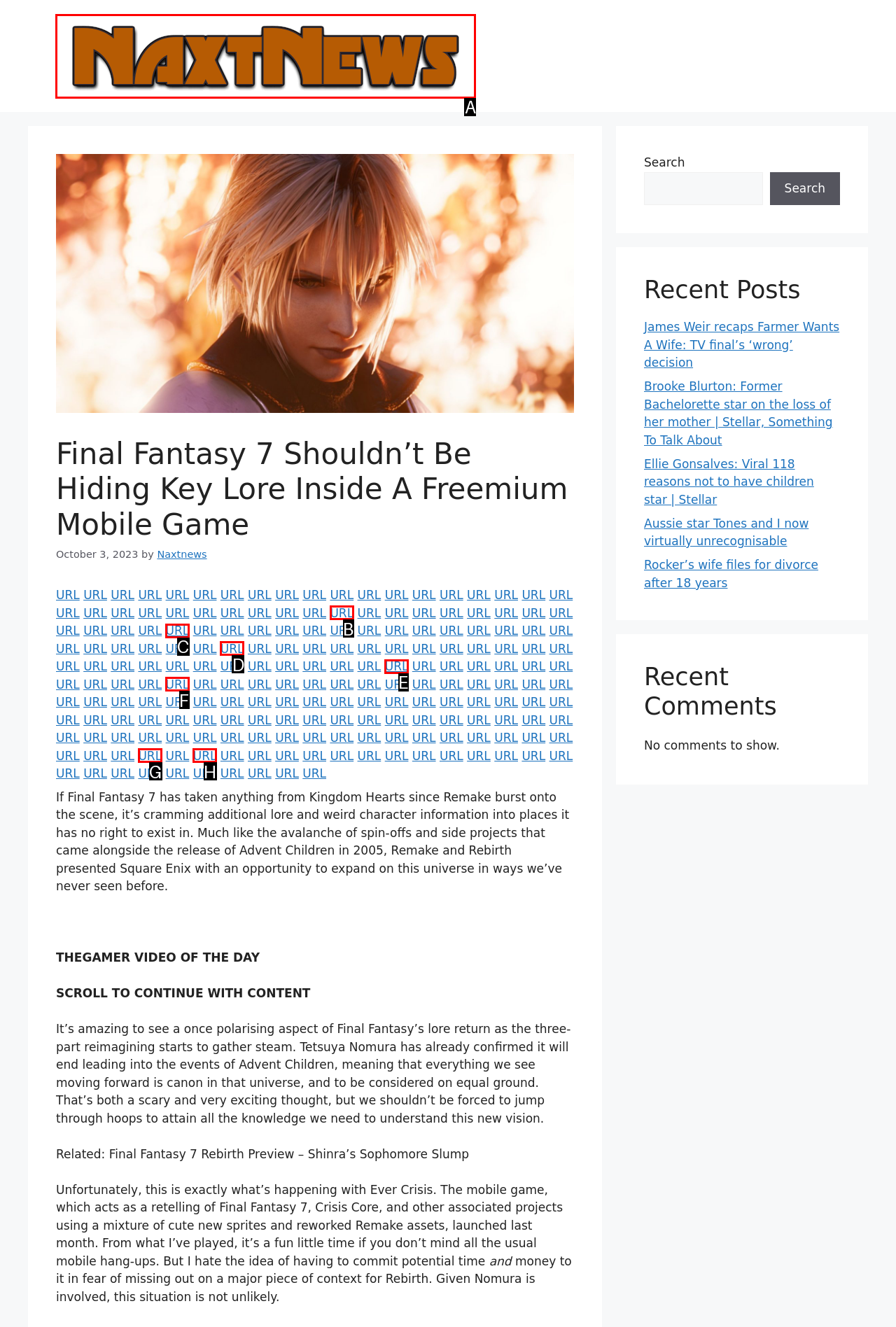For the instruction: Click on the Naxtnews logo, determine the appropriate UI element to click from the given options. Respond with the letter corresponding to the correct choice.

A